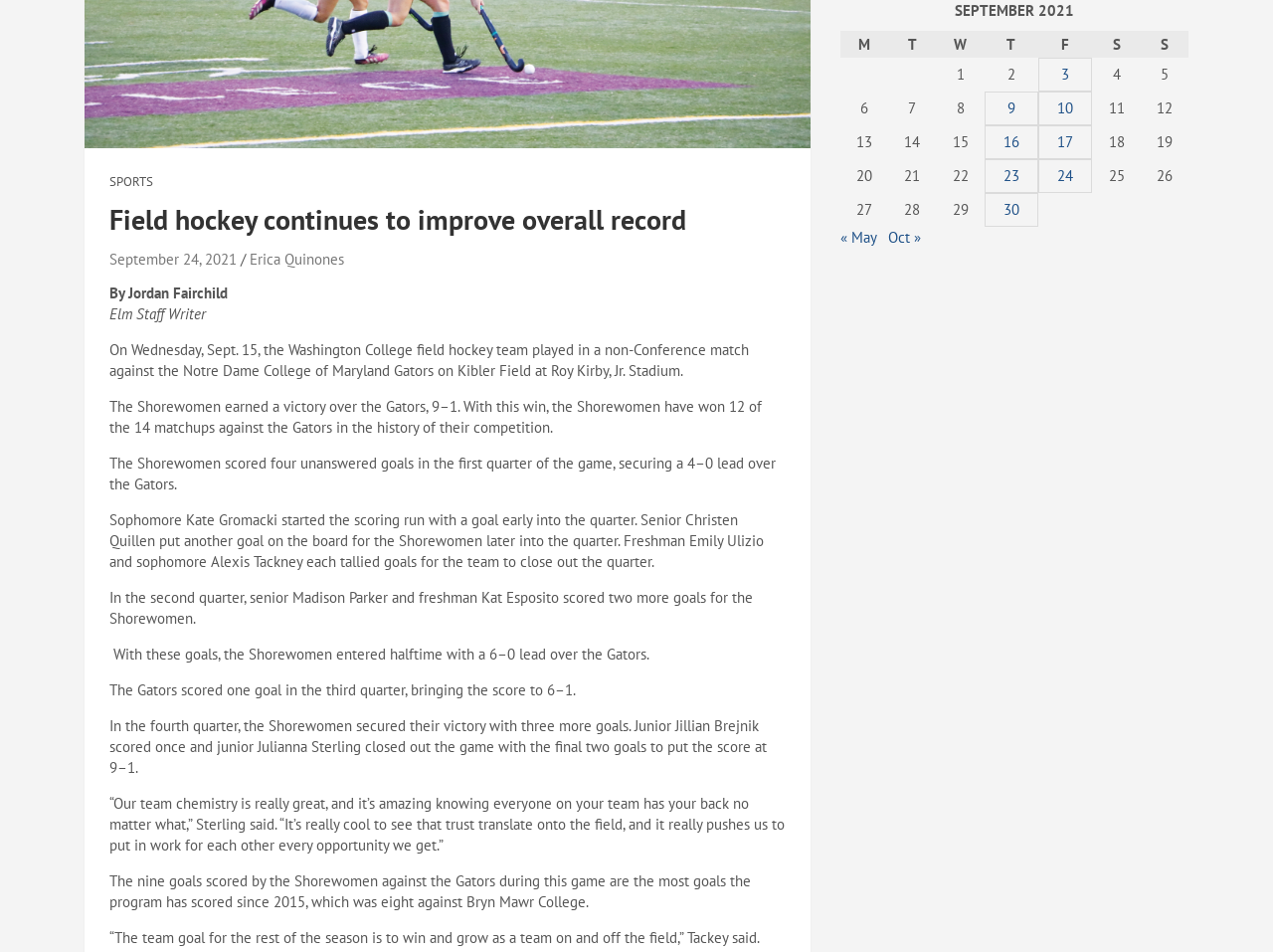Provide the bounding box coordinates of the HTML element described as: "9". The bounding box coordinates should be four float numbers between 0 and 1, i.e., [left, top, right, bottom].

[0.773, 0.096, 0.816, 0.132]